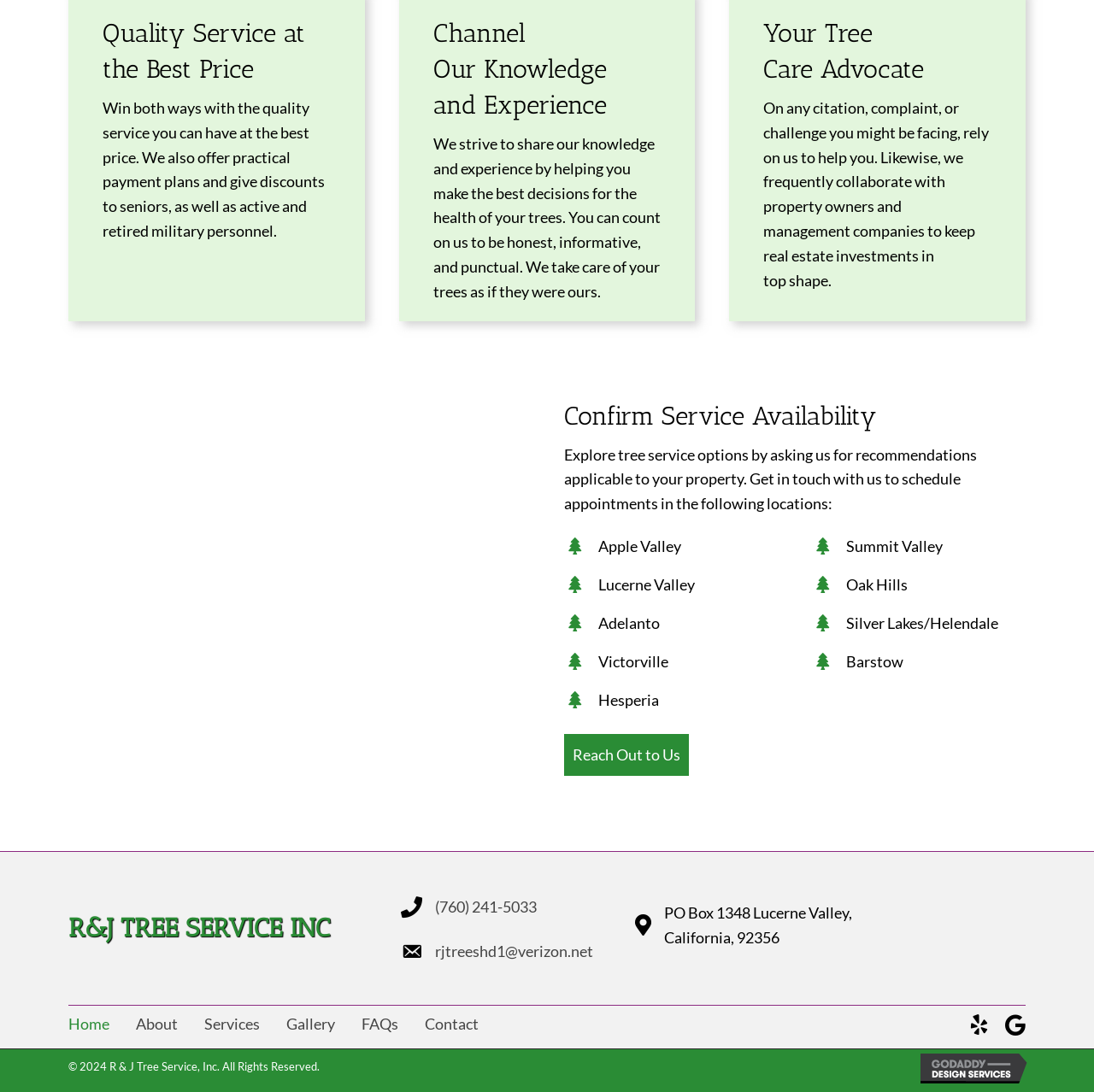Can you find the bounding box coordinates for the UI element given this description: "alt="expertise" title="expertise""? Provide the coordinates as four float numbers between 0 and 1: [left, top, right, bottom].

[0.828, 0.84, 0.938, 0.857]